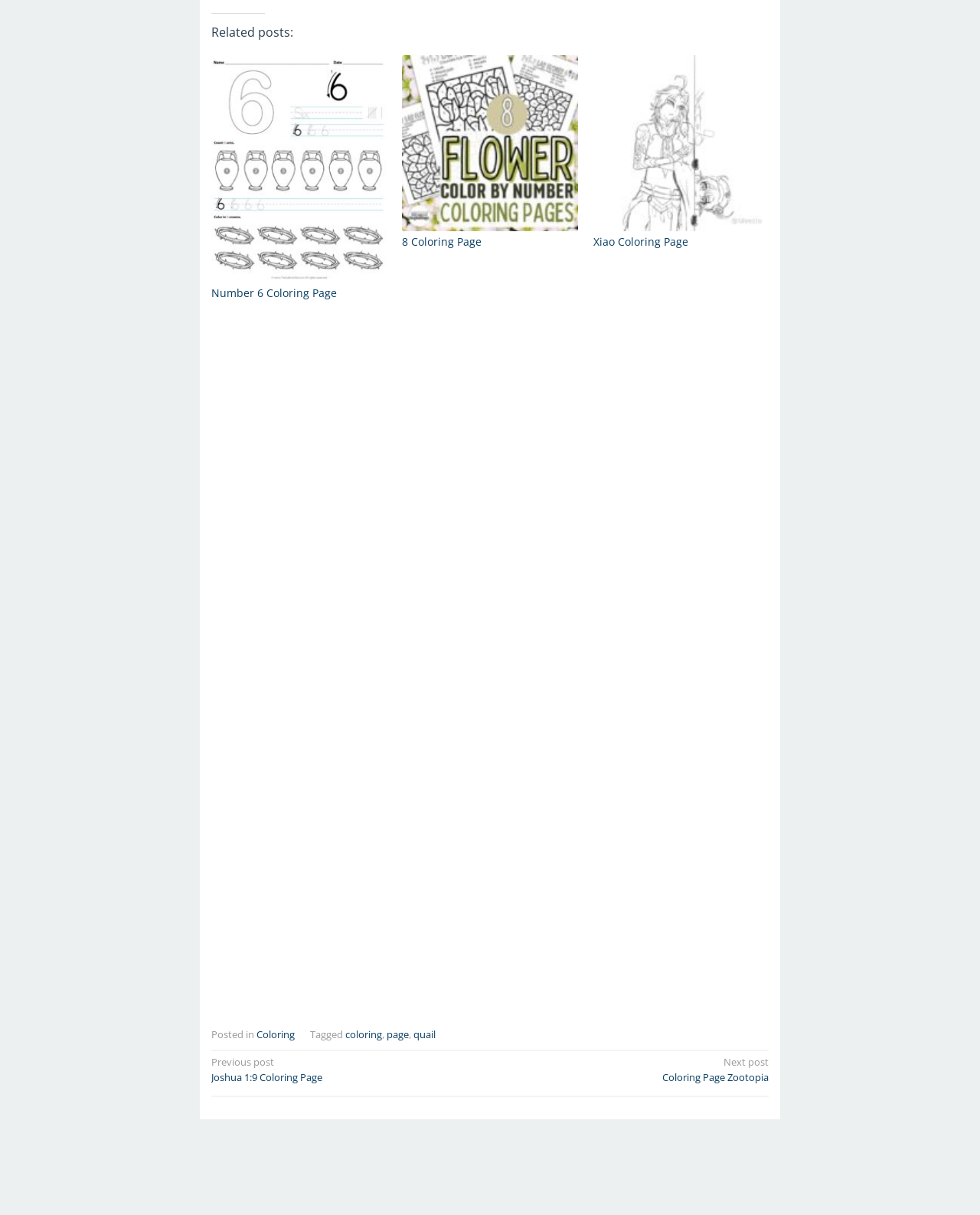Predict the bounding box for the UI component with the following description: "info@drchristophermontgomery.com".

None